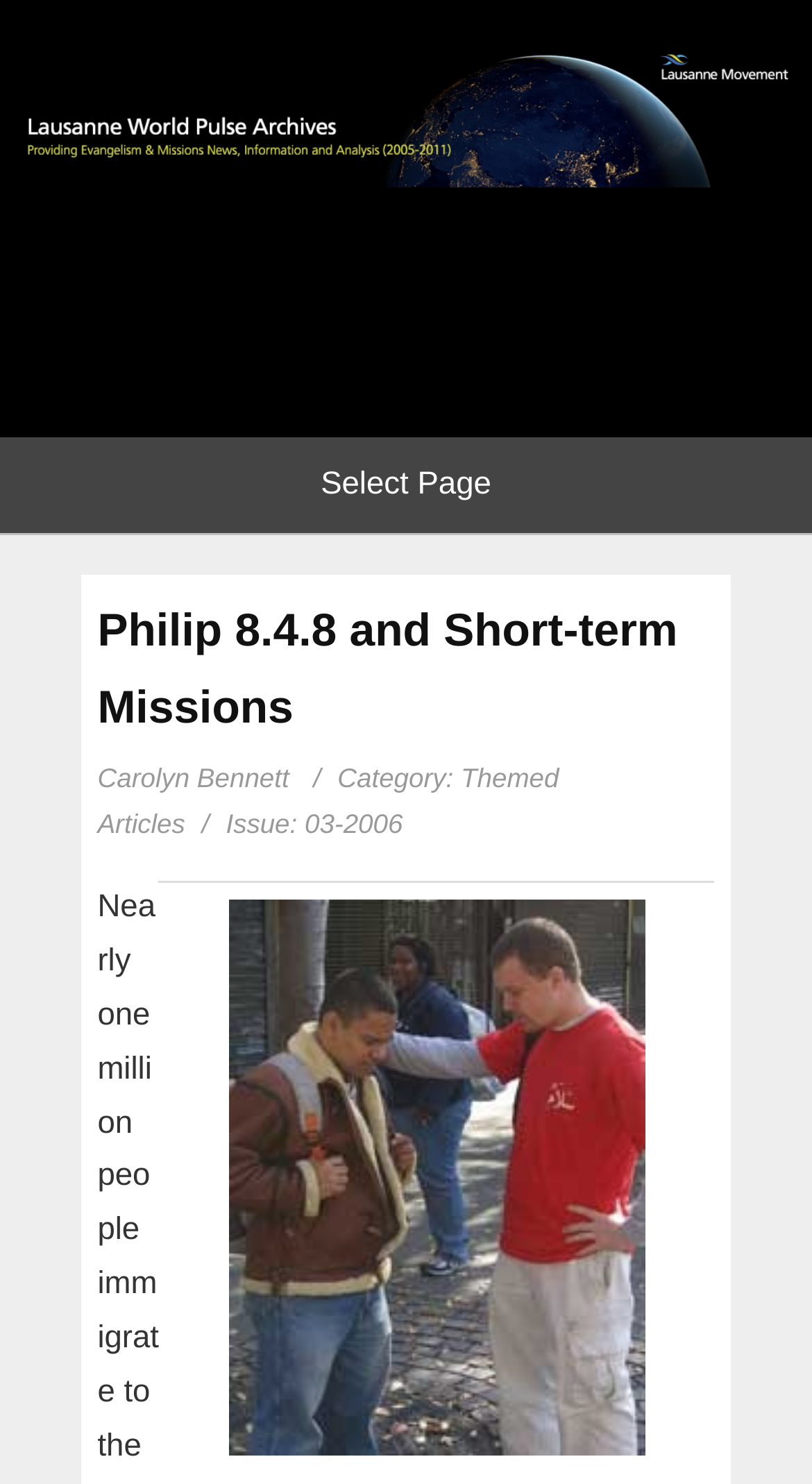What is the category of the article?
Provide a well-explained and detailed answer to the question.

I found the category of the article by looking at the text 'Category:' and its corresponding link 'Themed Articles' which is located below the header.